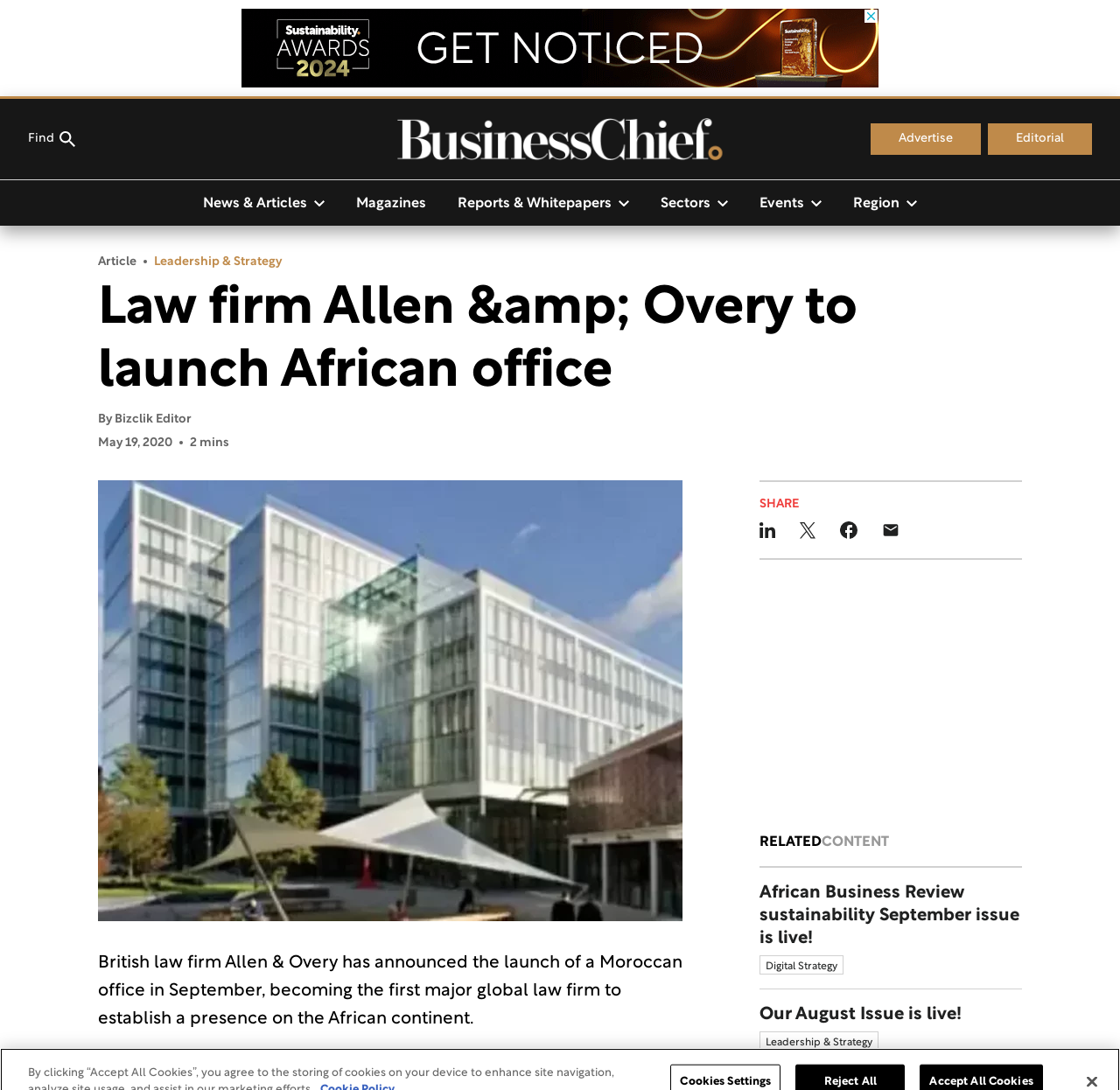Identify the headline of the webpage and generate its text content.

Law firm Allen &amp; Overy to launch African office